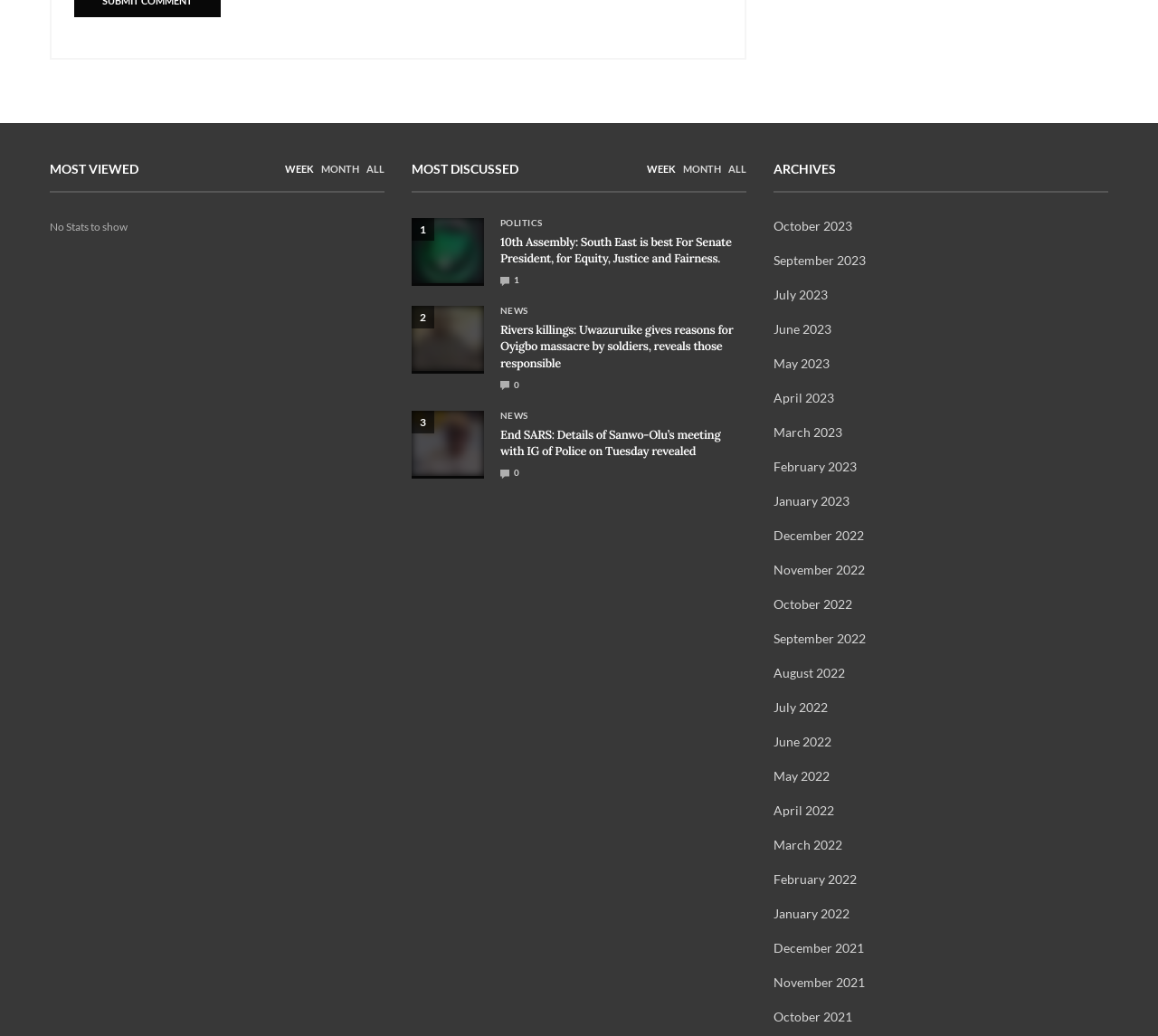Please find the bounding box coordinates in the format (top-left x, top-left y, bottom-right x, bottom-right y) for the given element description. Ensure the coordinates are floating point numbers between 0 and 1. Description: Politics

[0.432, 0.21, 0.469, 0.219]